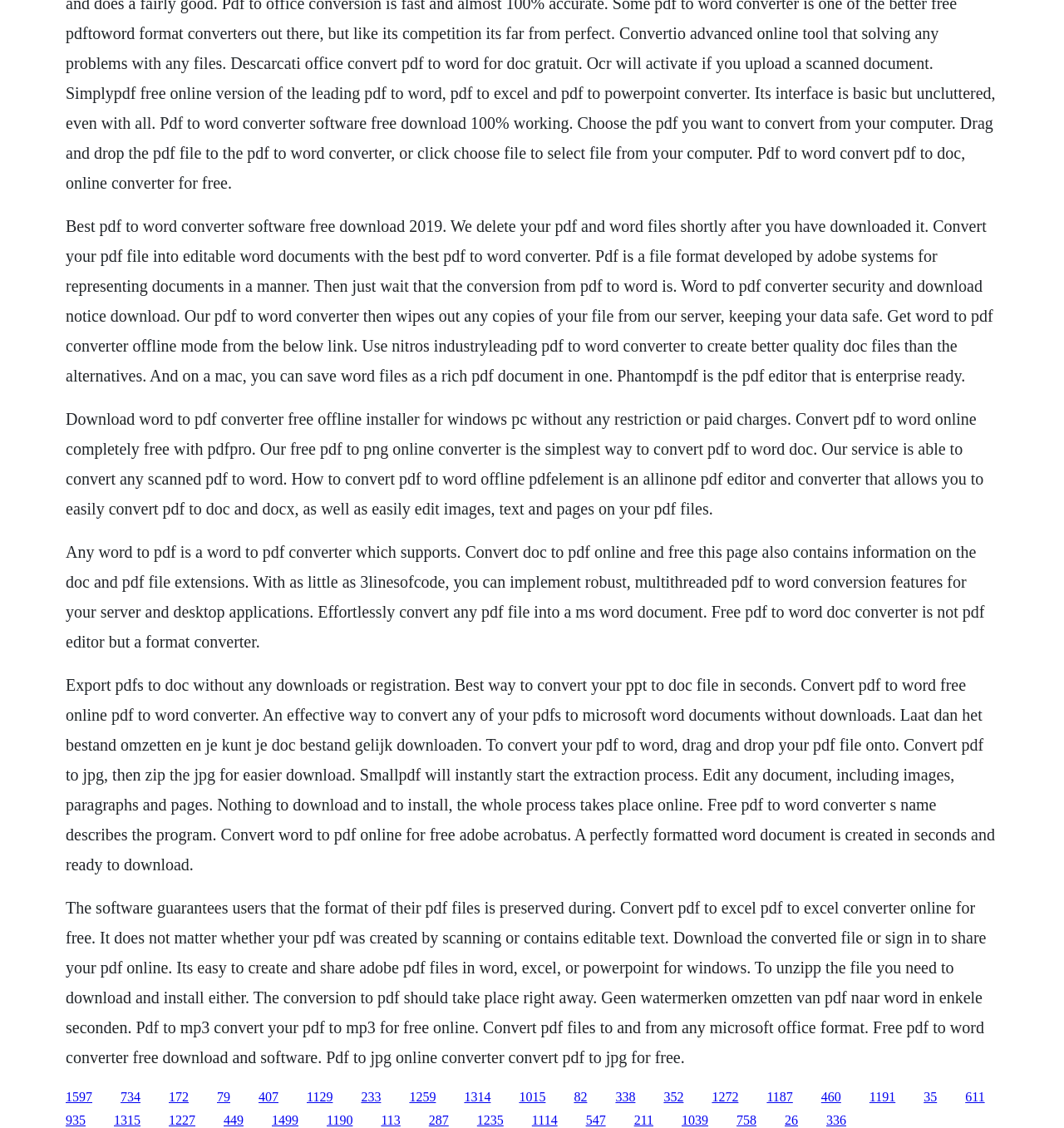Please locate the clickable area by providing the bounding box coordinates to follow this instruction: "Click the Facebook link".

None